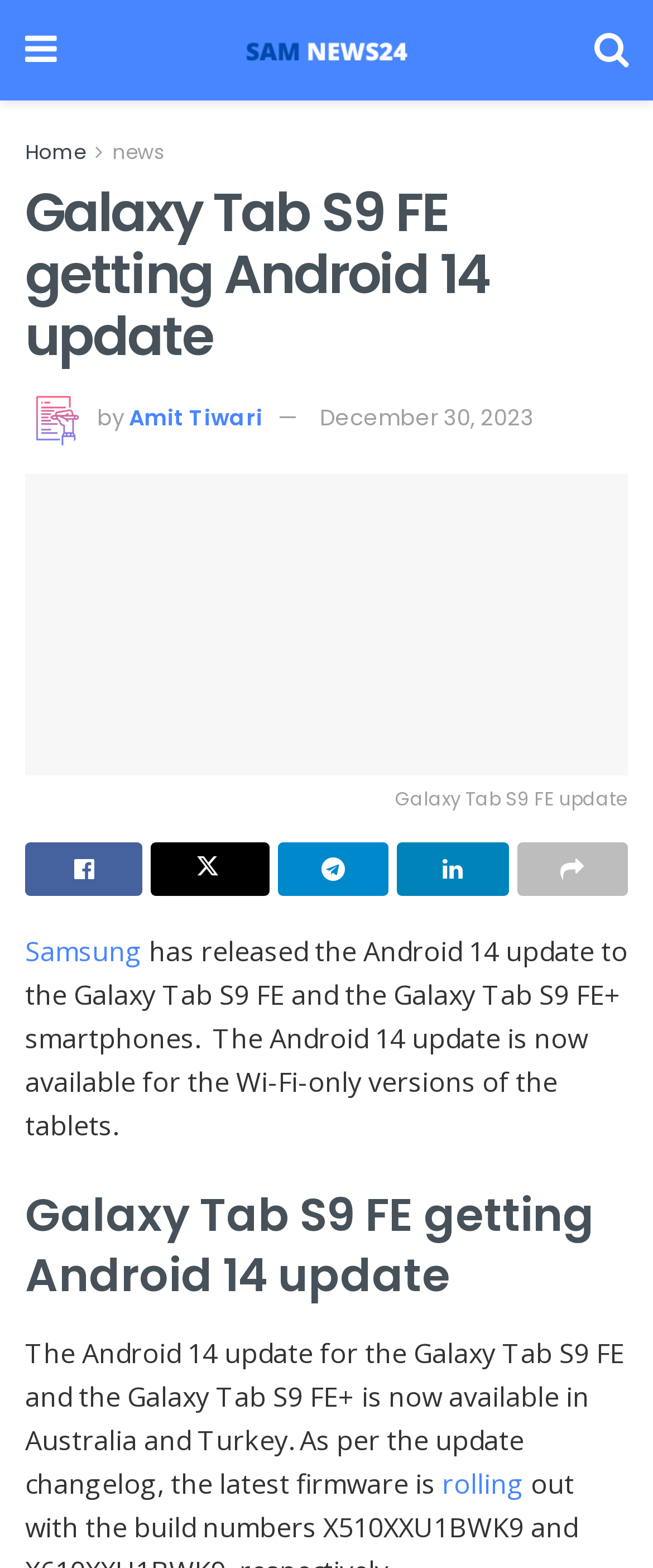What is the latest firmware for?
Please give a detailed answer to the question using the information shown in the image.

I found this information by reading the text that says 'As per the update changelog, the latest firmware is...' and then looking at the context, which is about the Galaxy Tab S9 FE and FE+.